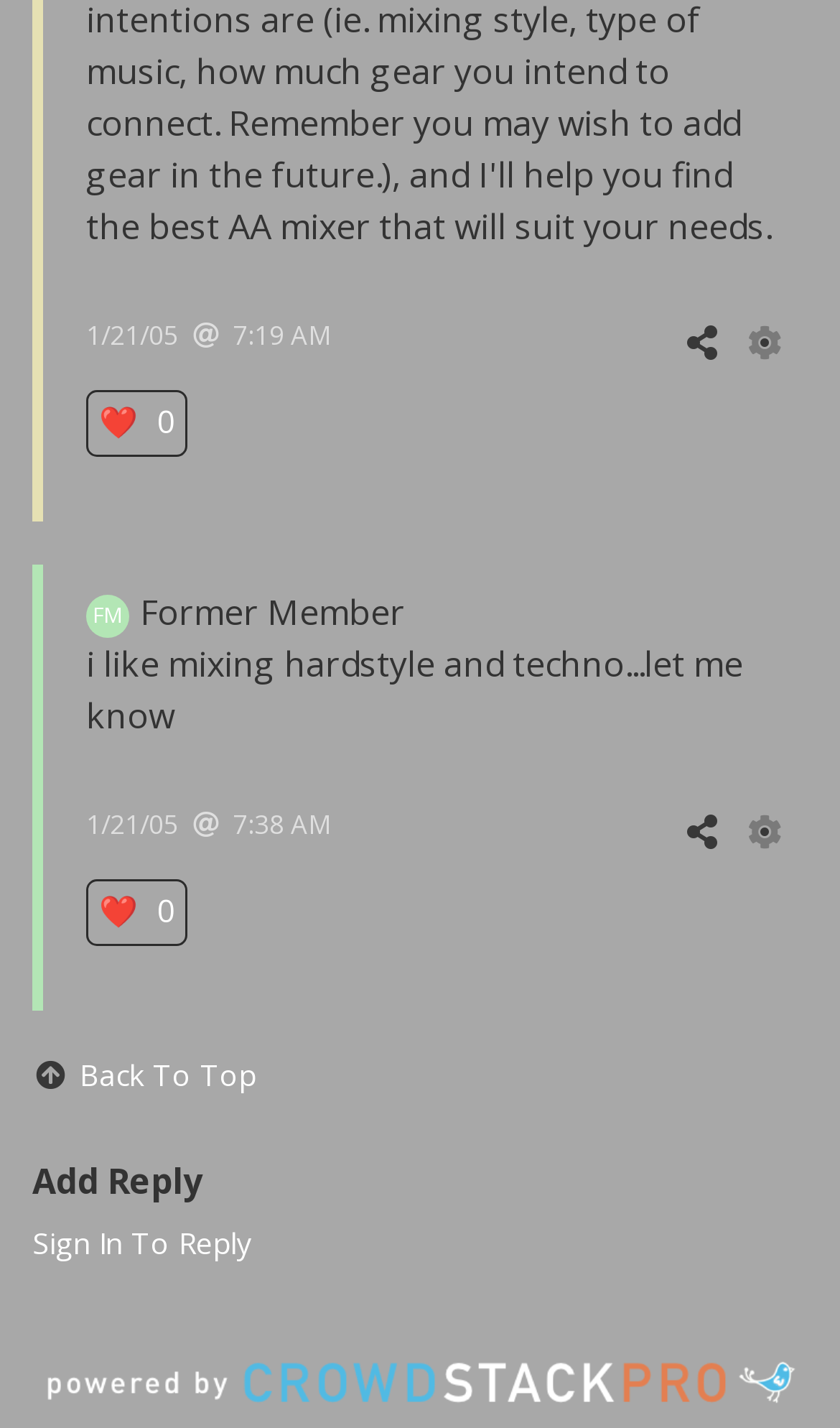What is the purpose of the 'Back To Top' link?
Please respond to the question with as much detail as possible.

I inferred the purpose of the link by looking at its text content 'Back To Top' and its position at the bottom of the page, which suggests that it is used to navigate back to the top of the page.